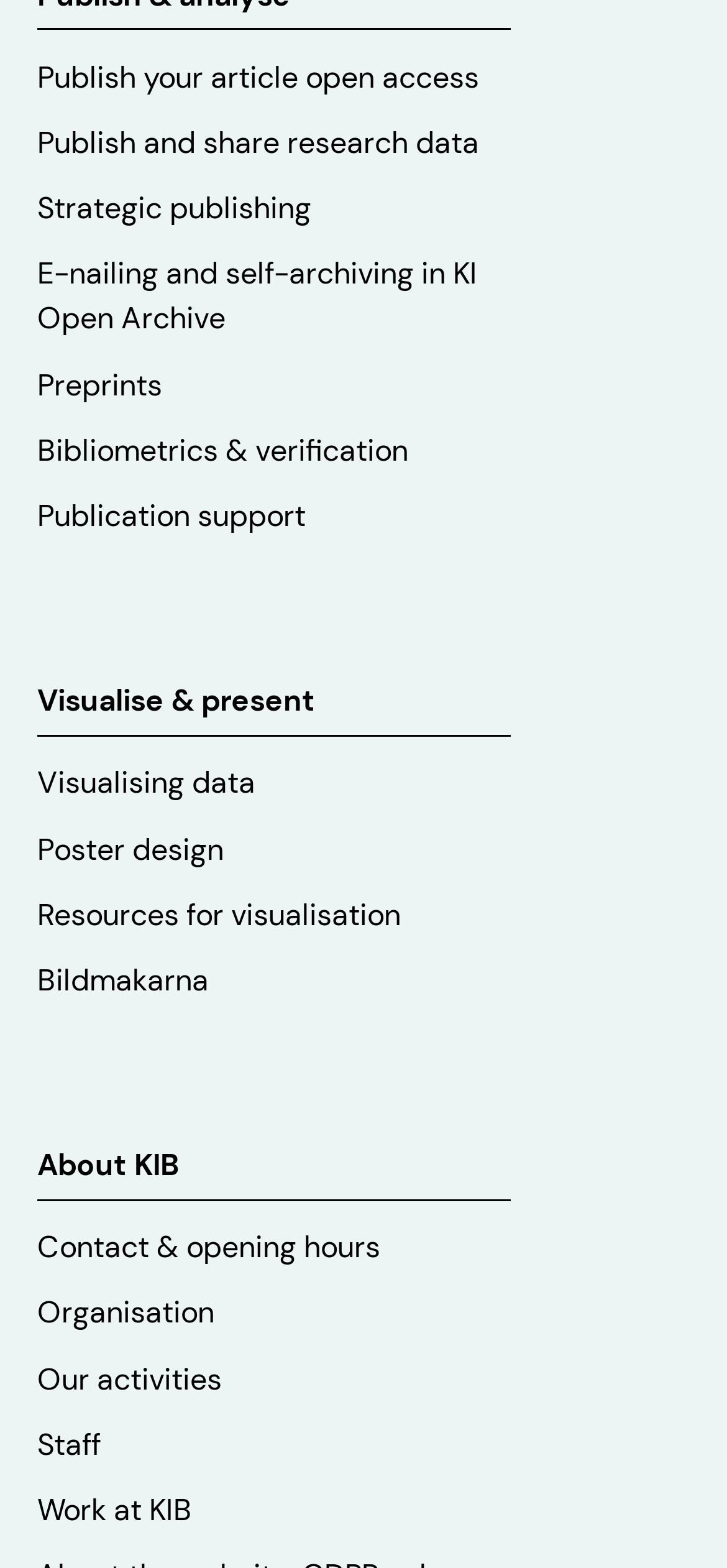What is the last link in the list?
Please provide a comprehensive answer based on the information in the image.

The last link in the list is 'Work at KIB', which is located at the bottom of the webpage, as indicated by its y2 coordinate value of 0.984.